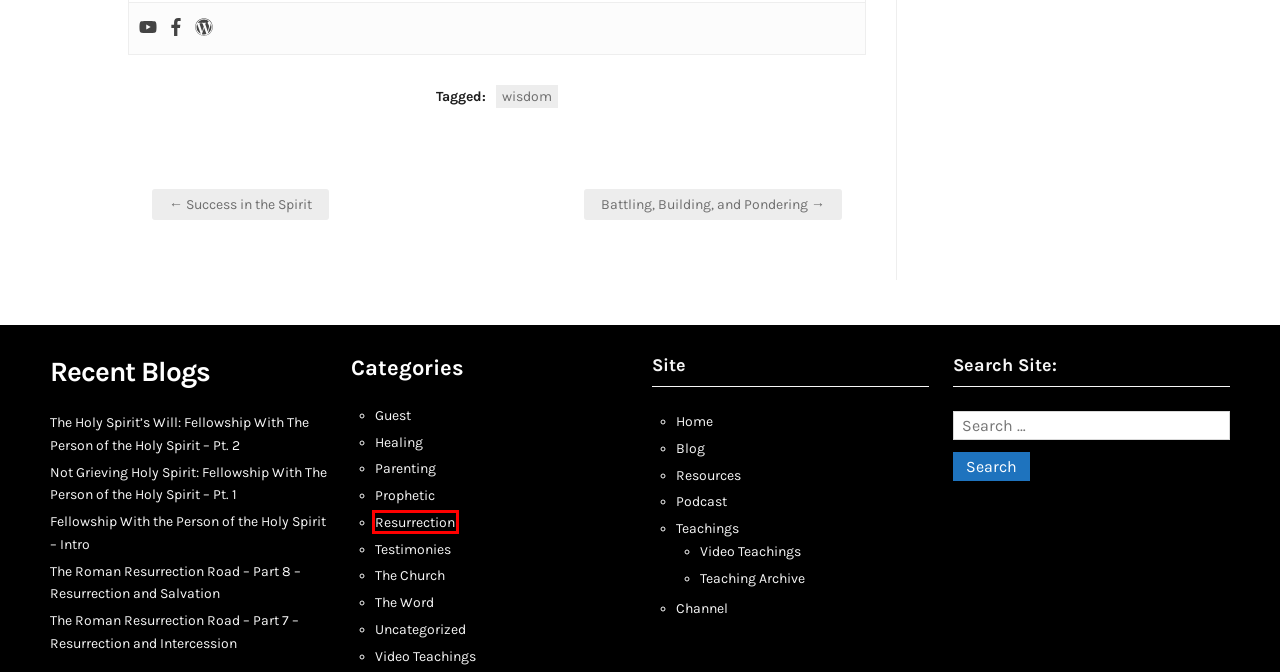Analyze the webpage screenshot with a red bounding box highlighting a UI element. Select the description that best matches the new webpage after clicking the highlighted element. Here are the options:
A. Parenting Archives - Grant Braaten
B. Video Teachings Archives - Grant Braaten
C. wisdom Archives - Grant Braaten
D. Video Teachings - Grant Braaten
E. Battling, Building, and Pondering - Grant Braaten
F. Resurrection Archives - Grant Braaten
G. Prophetic Archives - Grant Braaten
H. The Word Archives - Grant Braaten

F